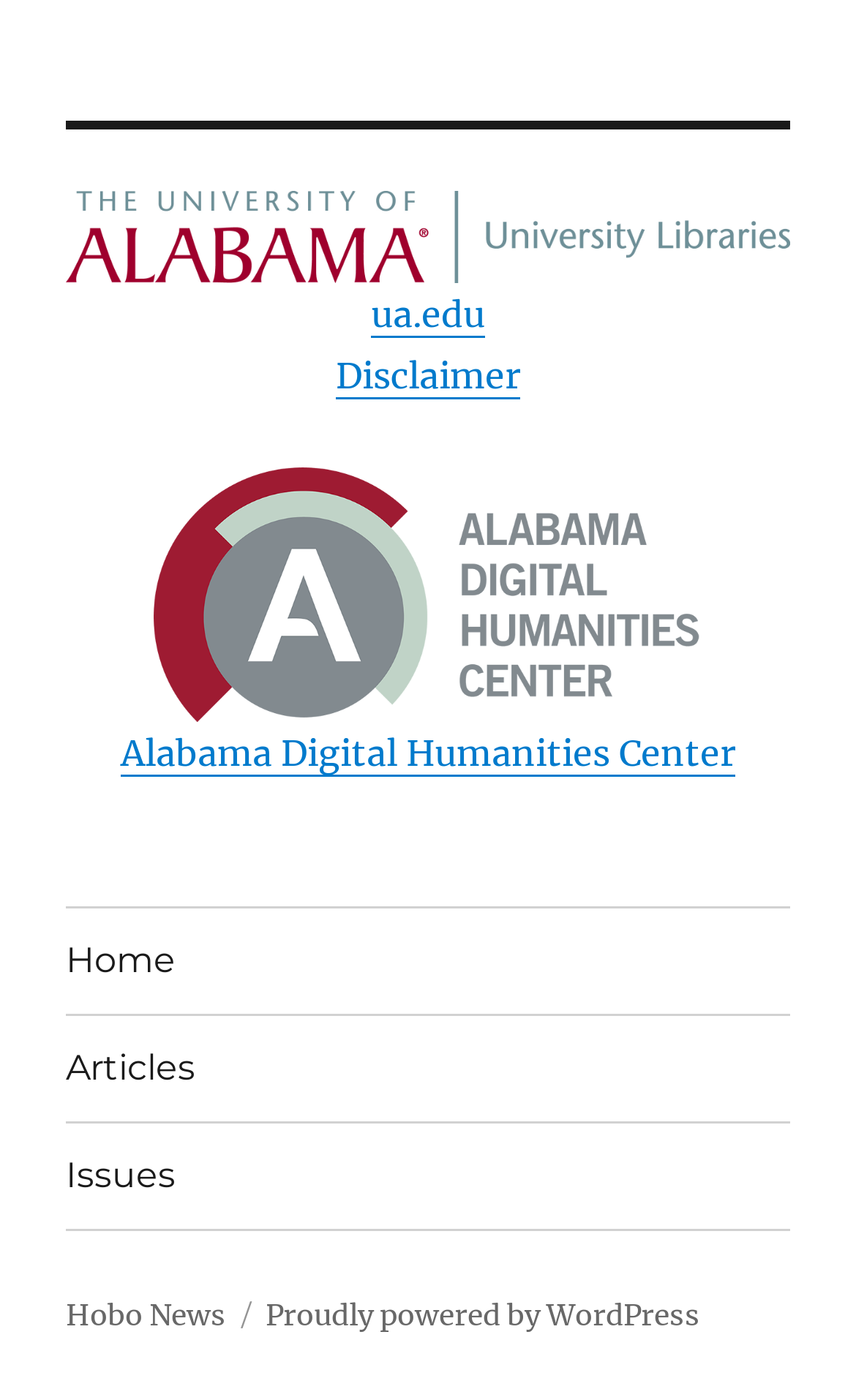What is the name of the university?
Provide a comprehensive and detailed answer to the question.

The university's logo is present at the top of the webpage, and the link 'ua.edu' is also provided, which suggests that the webpage is related to the University of Alabama.